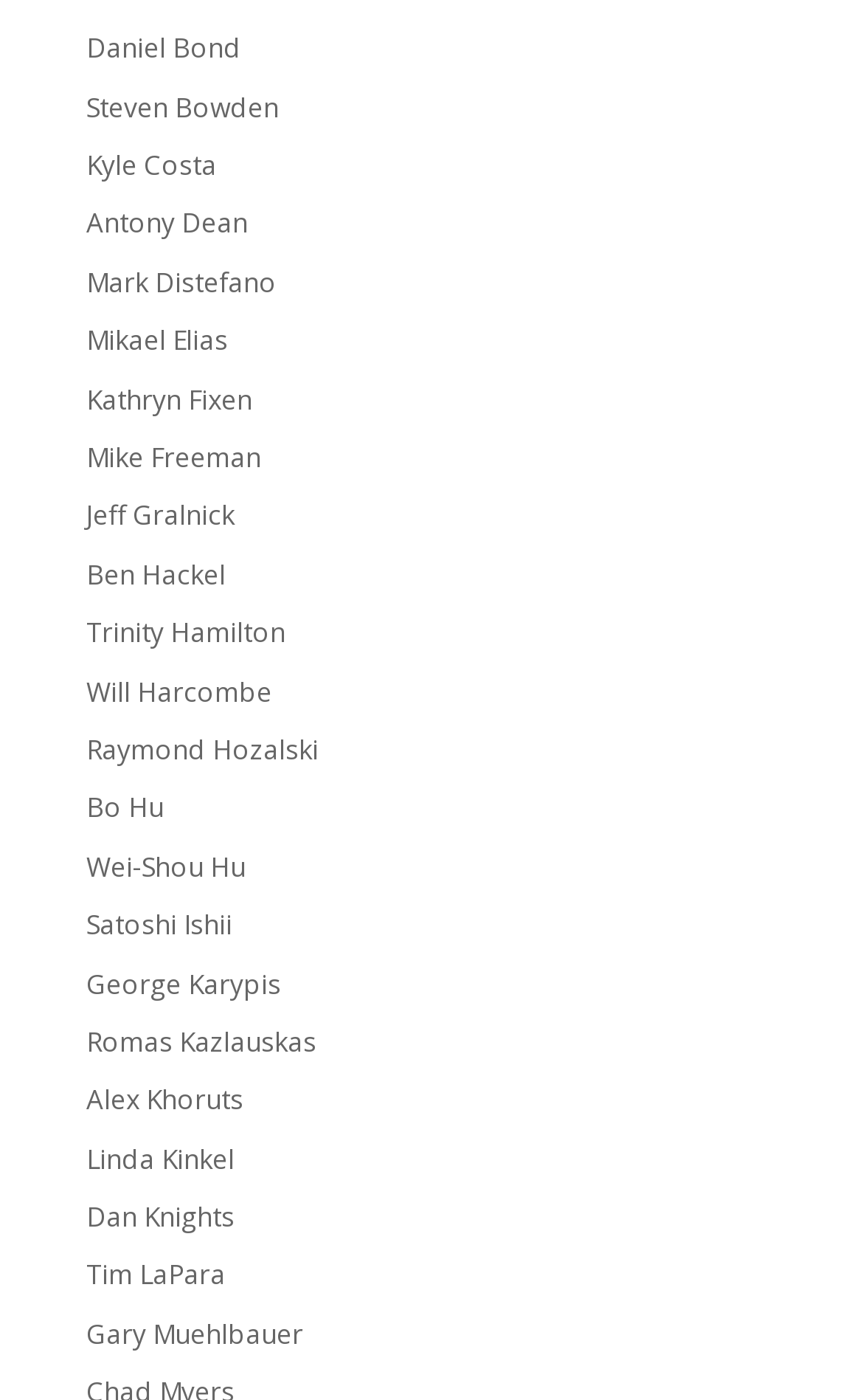What is the common prefix of the UI element types of all listed people?
Give a single word or phrase as your answer by examining the image.

link